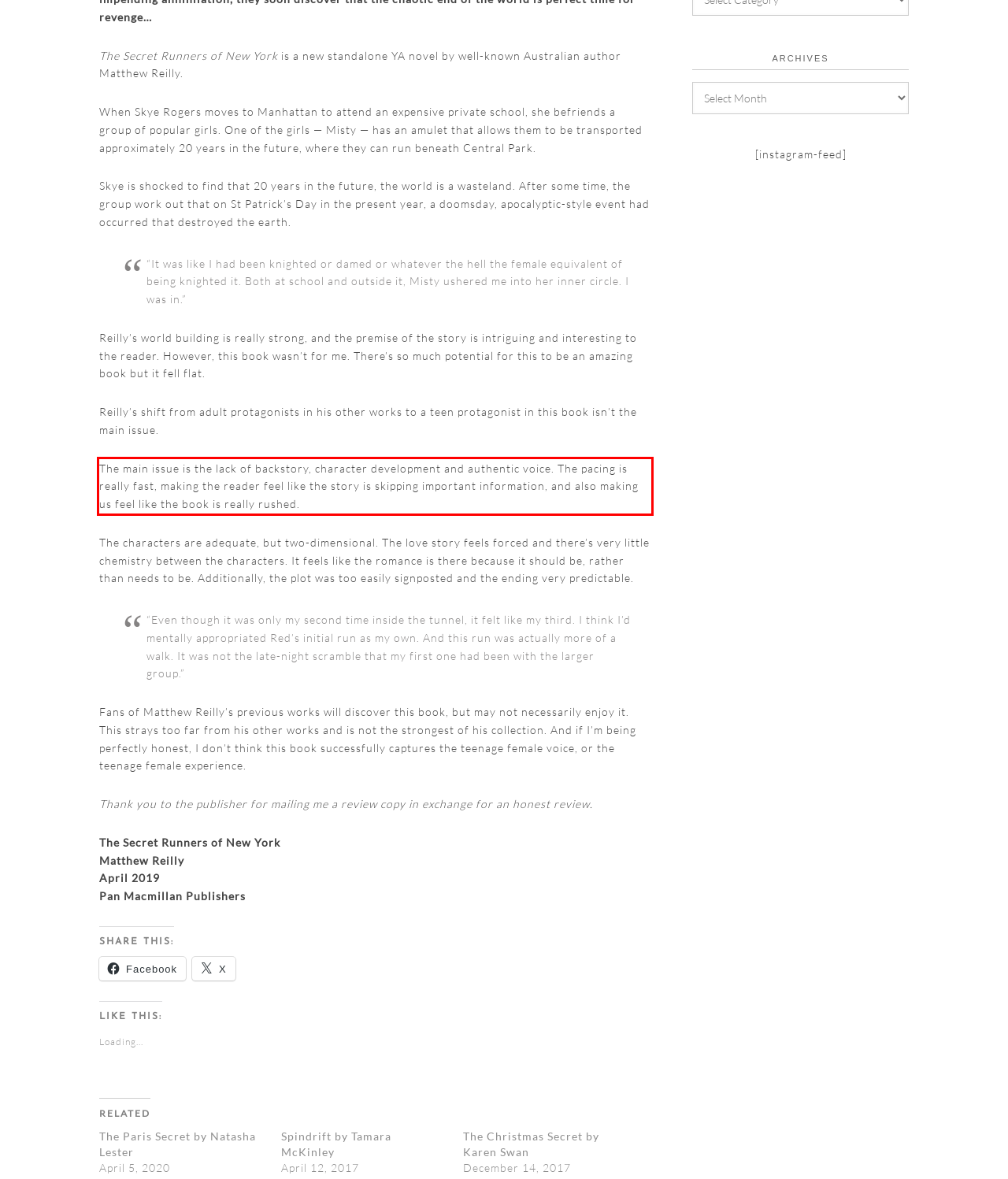Given a webpage screenshot with a red bounding box, perform OCR to read and deliver the text enclosed by the red bounding box.

The main issue is the lack of backstory, character development and authentic voice. The pacing is really fast, making the reader feel like the story is skipping important information, and also making us feel like the book is really rushed.